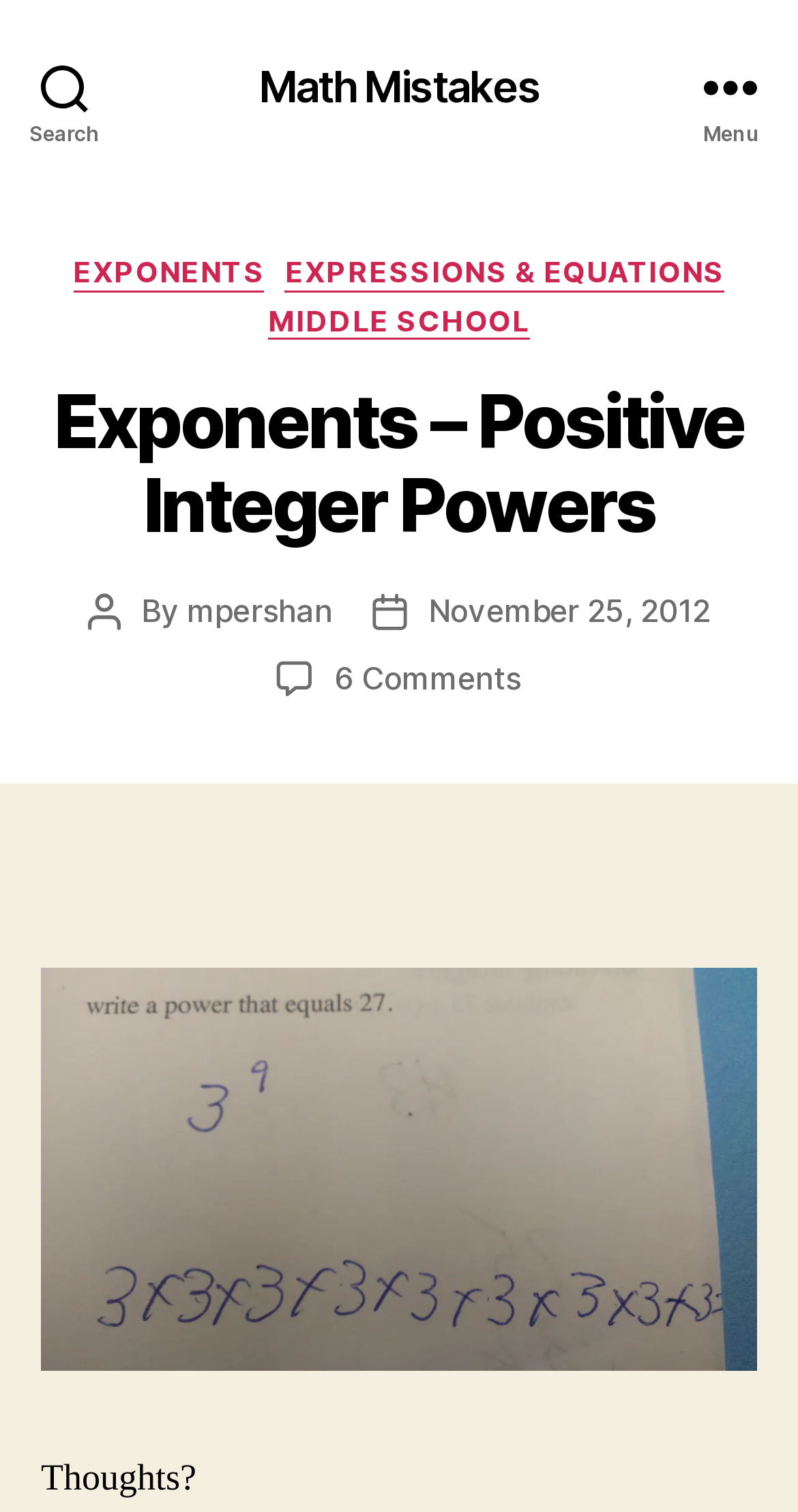Identify the bounding box coordinates of the element to click to follow this instruction: 'Visit Math Mistakes page'. Ensure the coordinates are four float values between 0 and 1, provided as [left, top, right, bottom].

[0.324, 0.043, 0.676, 0.071]